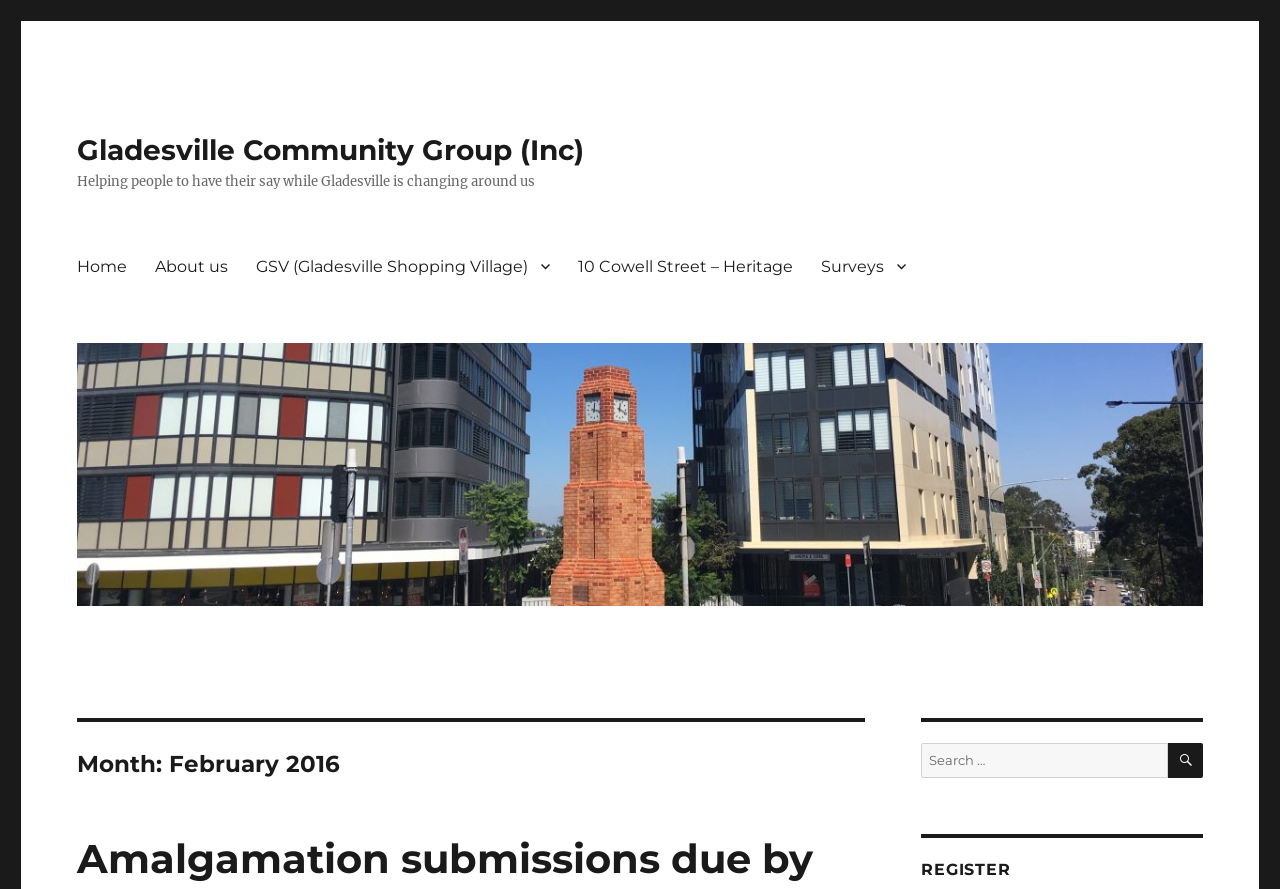Answer the following inquiry with a single word or phrase:
What is the primary menu item after 'Home'?

About us